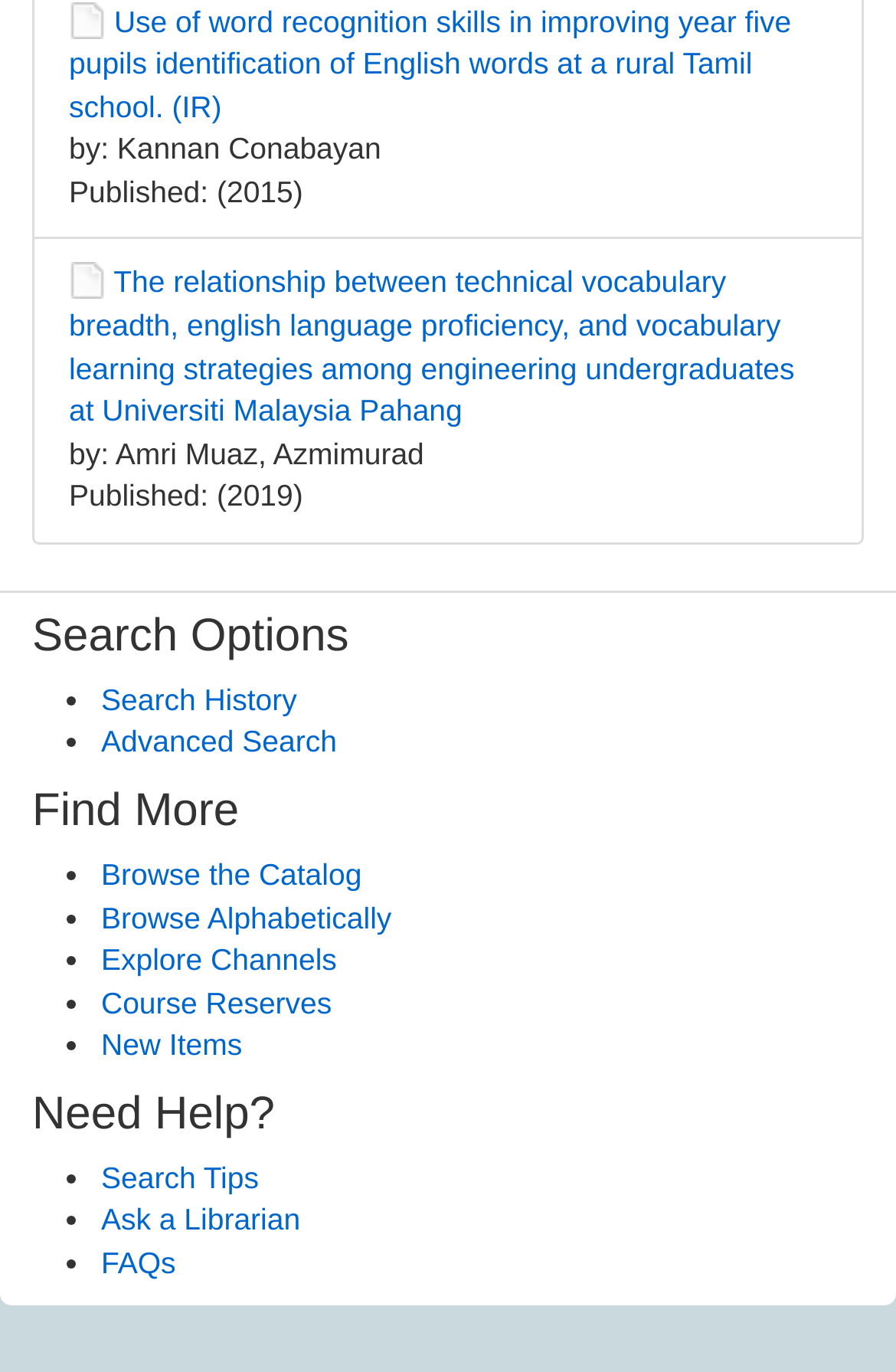What is the publication year of the first thesis?
Analyze the image and provide a thorough answer to the question.

The publication year of the first thesis can be found next to the author's name, which is 'Published: (2015)'.